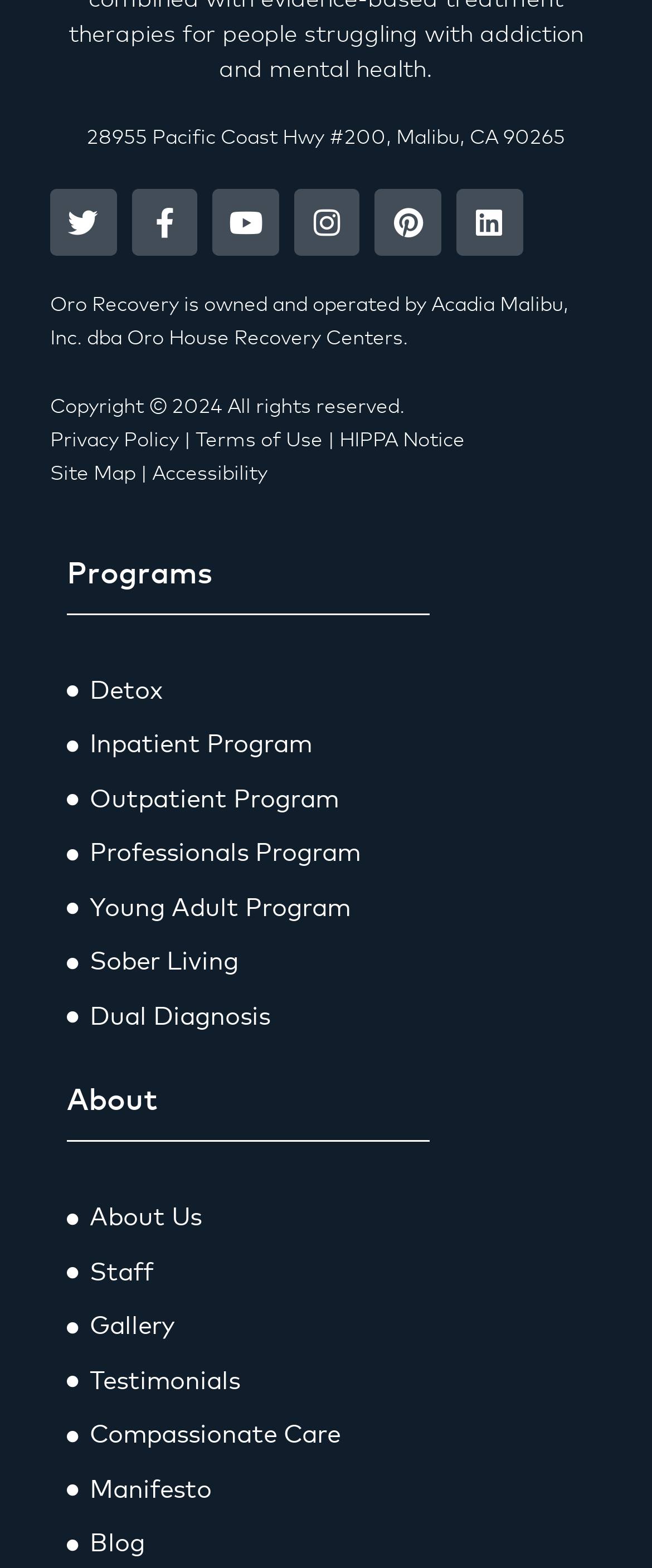Identify the bounding box coordinates of the area that should be clicked in order to complete the given instruction: "Read about Oro Recovery's Privacy Policy". The bounding box coordinates should be four float numbers between 0 and 1, i.e., [left, top, right, bottom].

[0.077, 0.275, 0.274, 0.288]